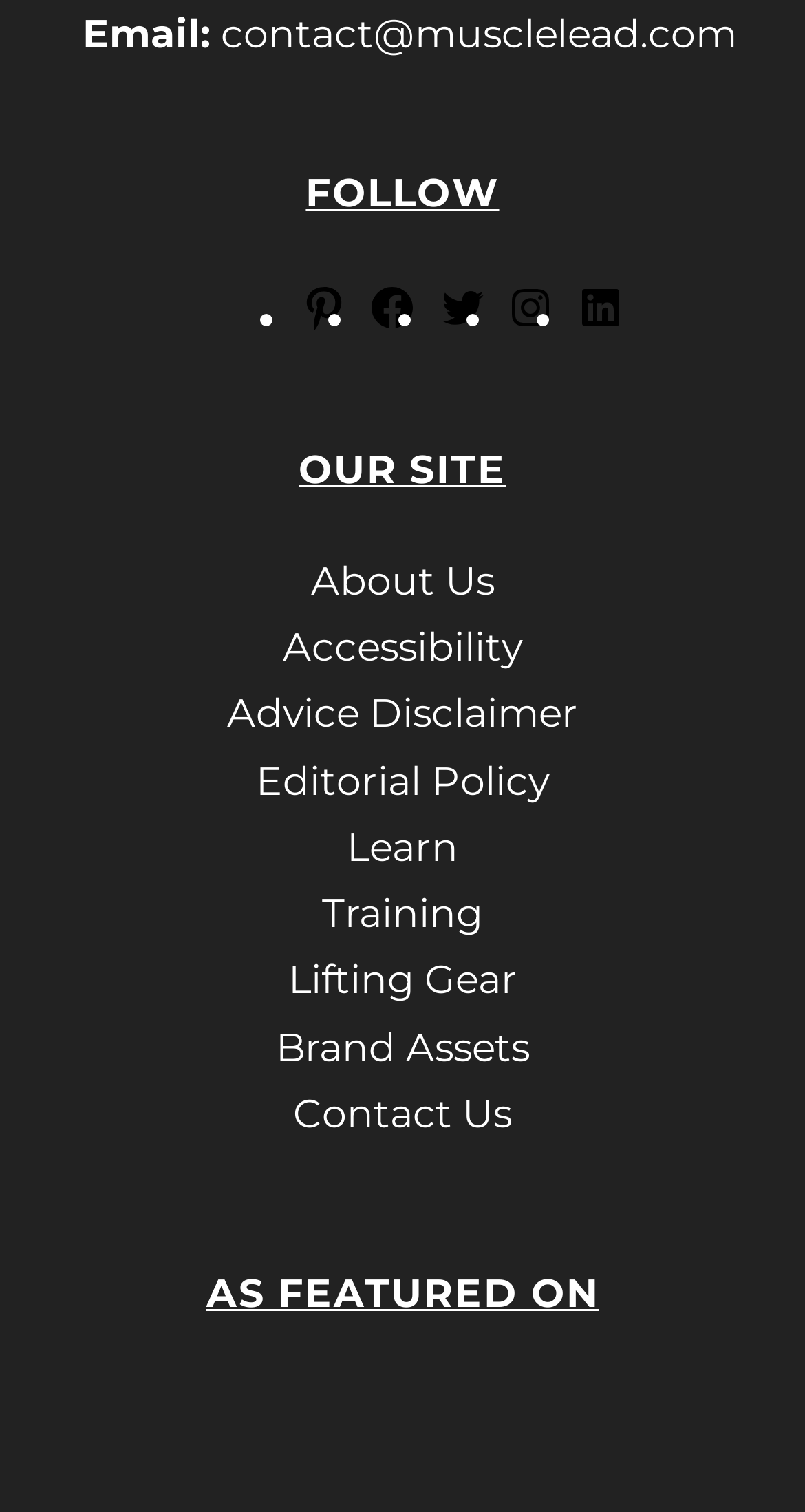Determine the coordinates of the bounding box that should be clicked to complete the instruction: "follow on Pinterest". The coordinates should be represented by four float numbers between 0 and 1: [left, top, right, bottom].

[0.371, 0.196, 0.432, 0.227]